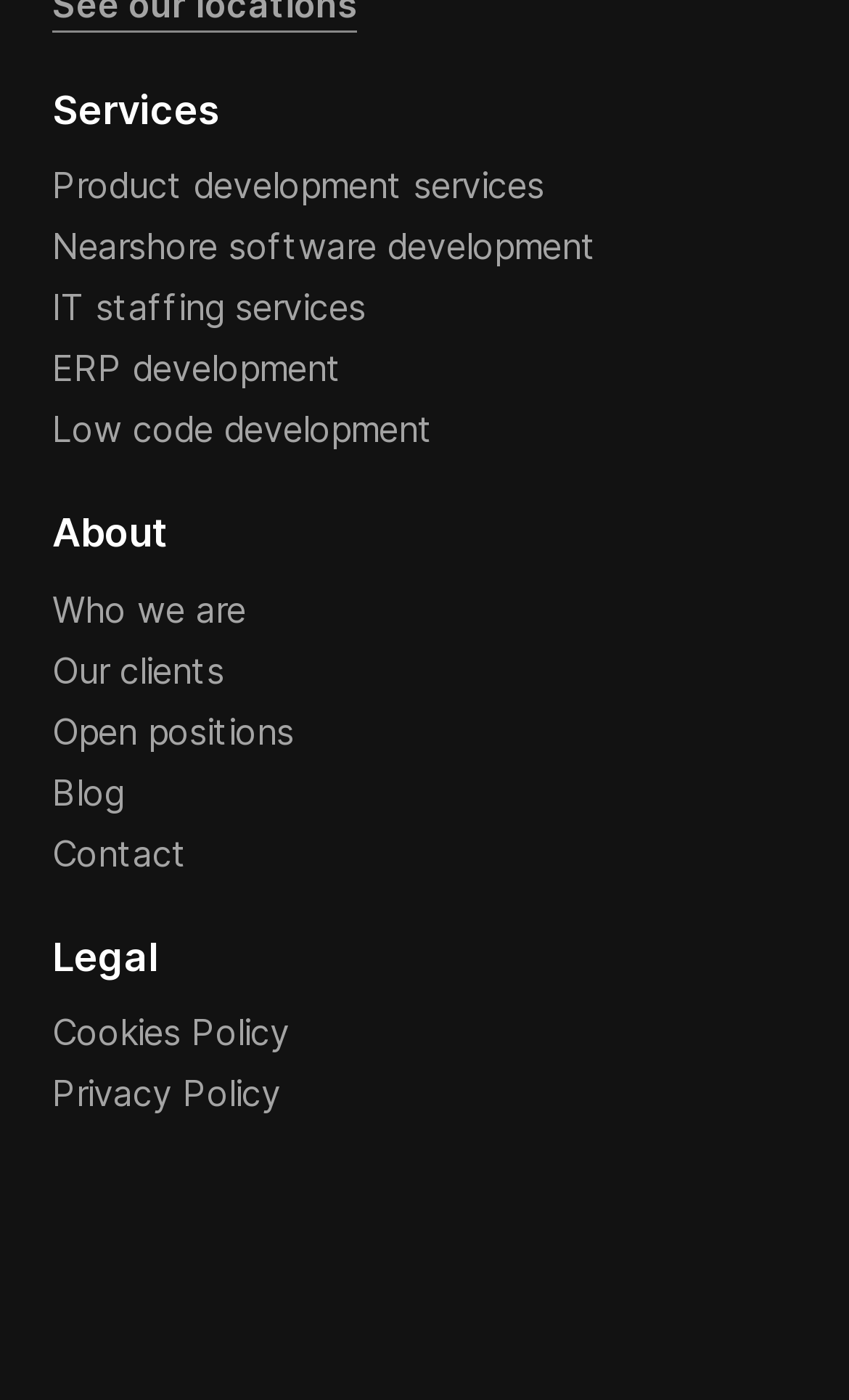Please find the bounding box coordinates of the clickable region needed to complete the following instruction: "View ERP development services". The bounding box coordinates must consist of four float numbers between 0 and 1, i.e., [left, top, right, bottom].

[0.062, 0.248, 0.403, 0.279]